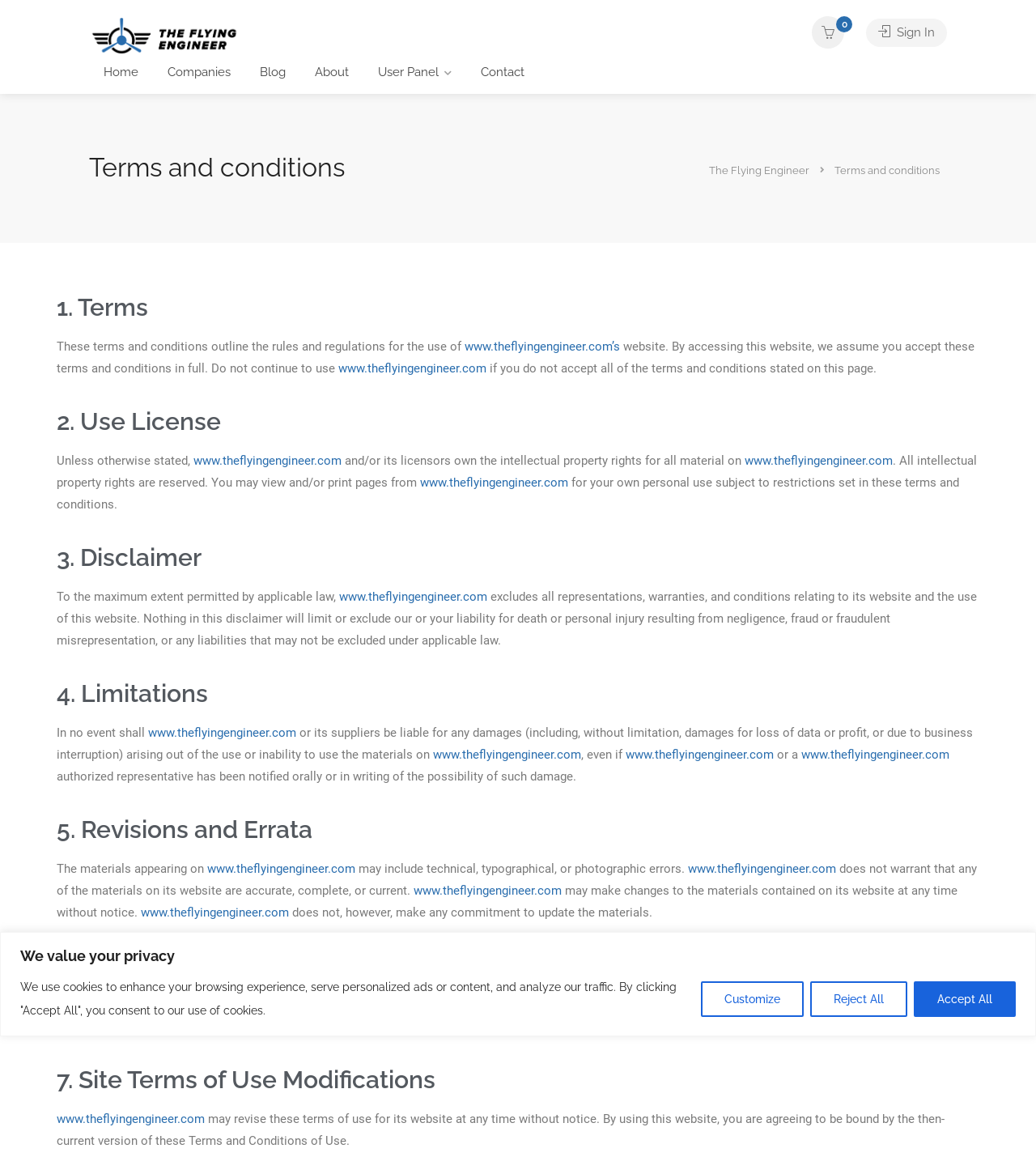Determine the bounding box coordinates of the clickable element to complete this instruction: "Go to the 'Home' page". Provide the coordinates in the format of four float numbers between 0 and 1, [left, top, right, bottom].

[0.088, 0.05, 0.145, 0.076]